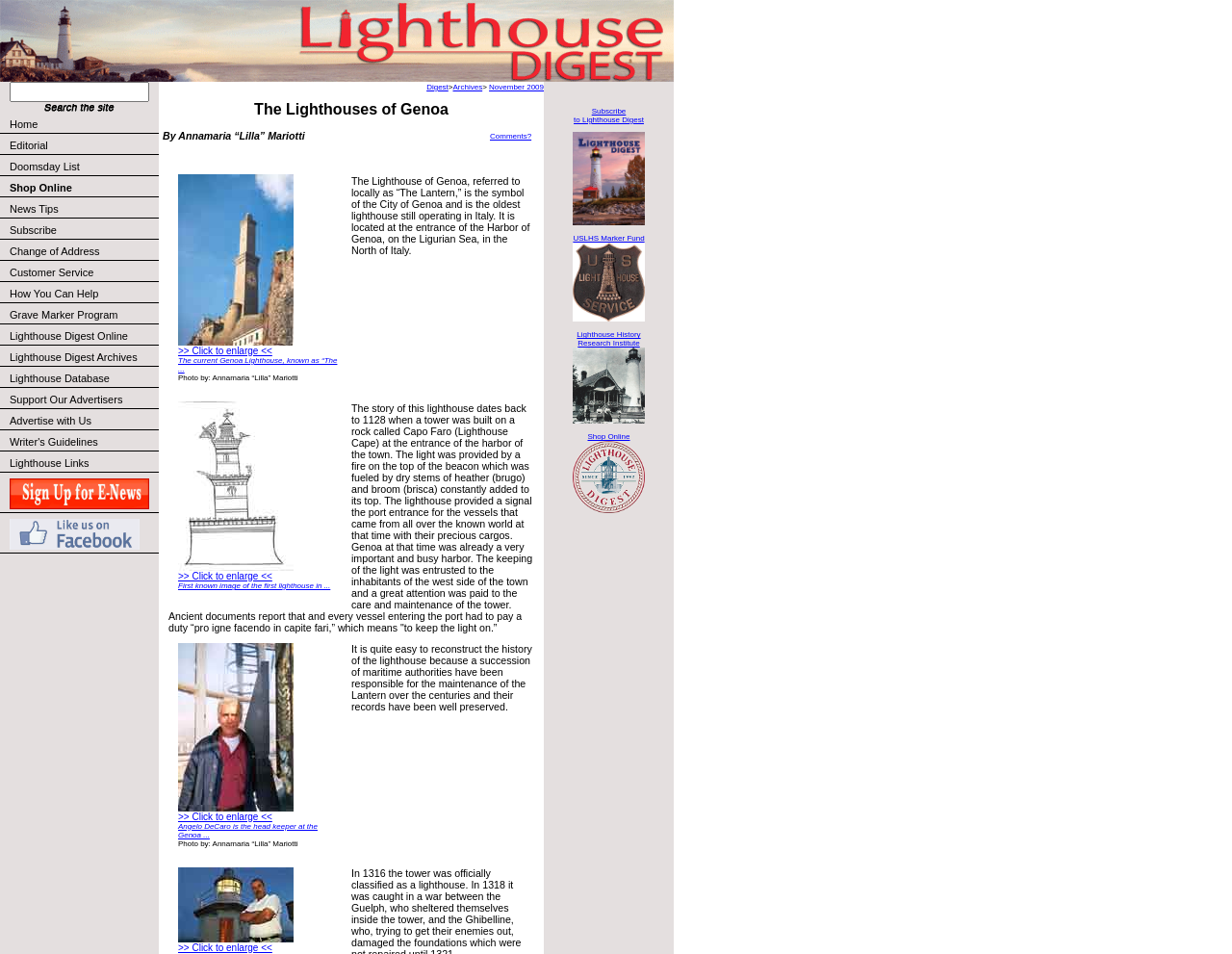Locate the bounding box coordinates of the element that needs to be clicked to carry out the instruction: "Go to Home page". The coordinates should be given as four float numbers ranging from 0 to 1, i.e., [left, top, right, bottom].

[0.0, 0.119, 0.129, 0.141]